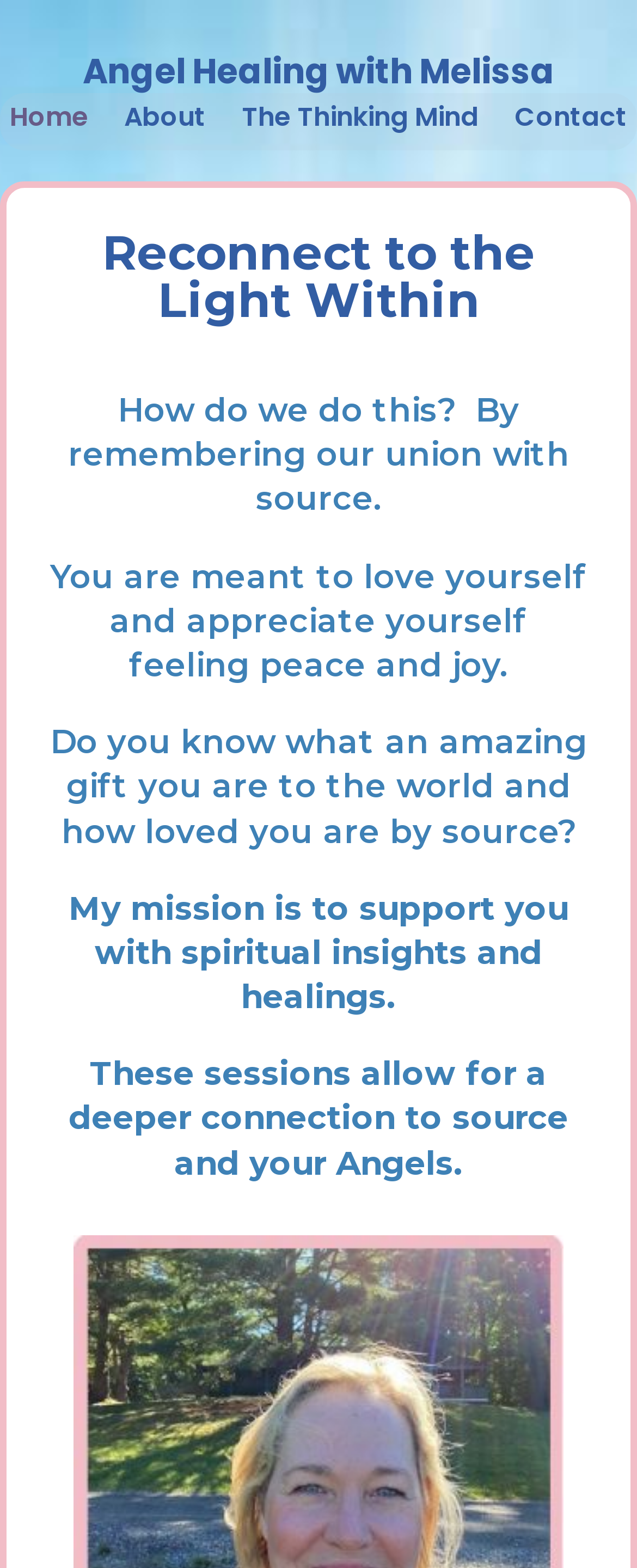Please provide a one-word or short phrase answer to the question:
How many links are in the top navigation bar?

4